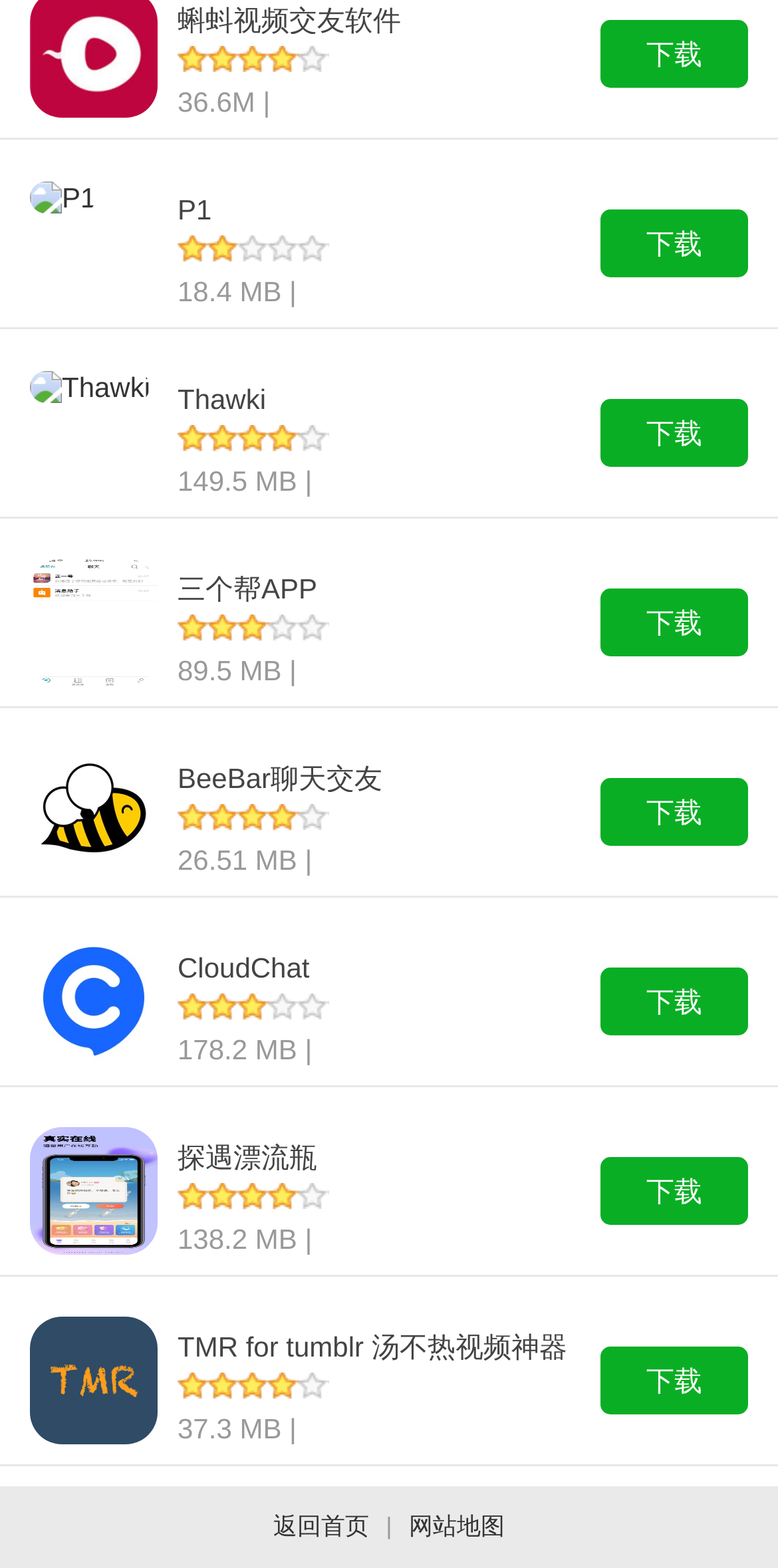What is the size of the BeeBar聊天交友 app?
Answer the question with as much detail as possible.

I looked for the link with the text 'BeeBar聊天交友' and found the corresponding StaticText element with the size information, which is '26.51 MB |'.